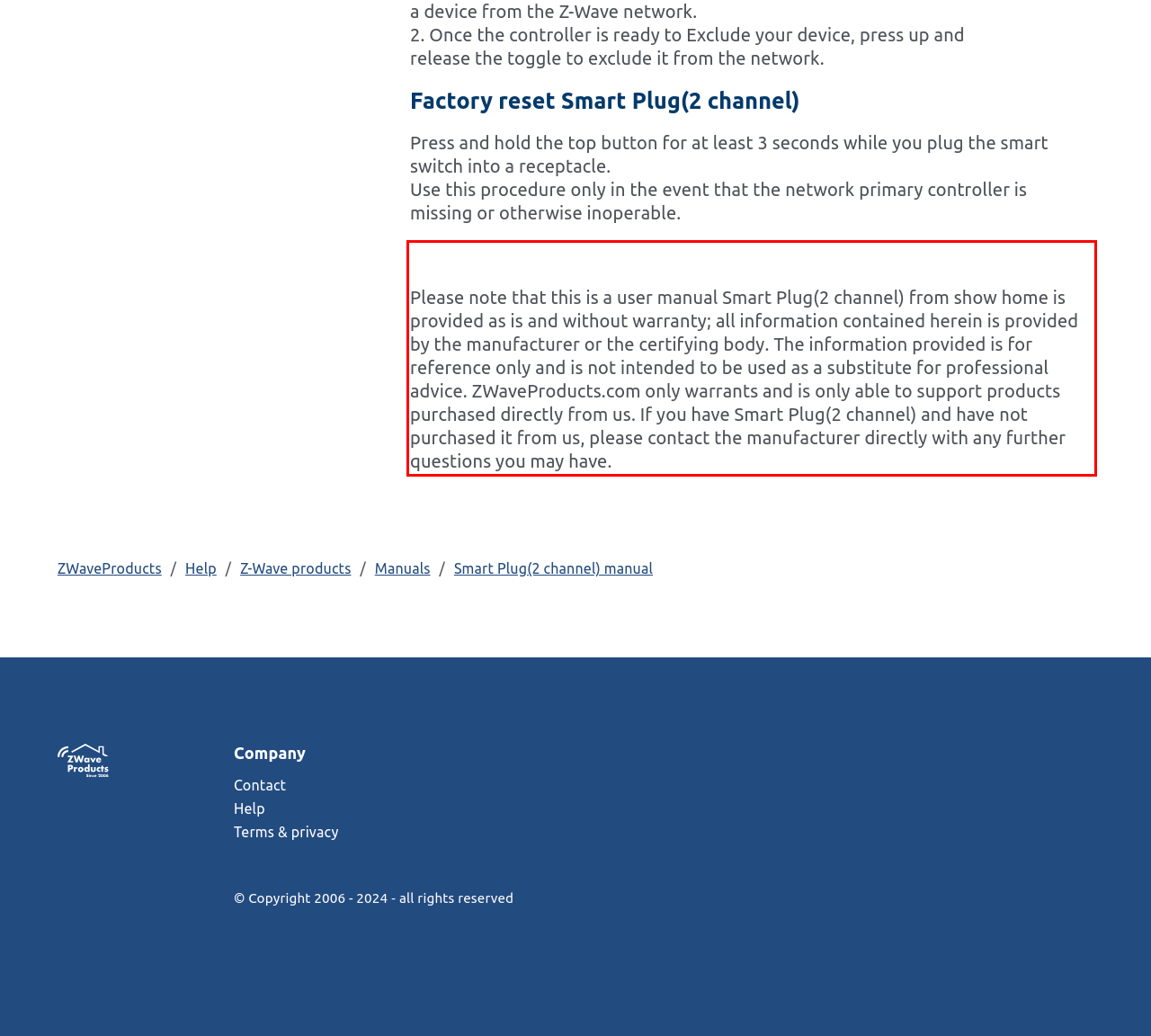Given a screenshot of a webpage containing a red bounding box, perform OCR on the text within this red bounding box and provide the text content.

Please note that this is a user manual Smart Plug(2 channel) from show home is provided as is and without warranty; all information contained herein is provided by the manufacturer or the certifying body. The information provided is for reference only and is not intended to be used as a substitute for professional advice. ZWaveProducts.com only warrants and is only able to support products purchased directly from us. If you have Smart Plug(2 channel) and have not purchased it from us, please contact the manufacturer directly with any further questions you may have.